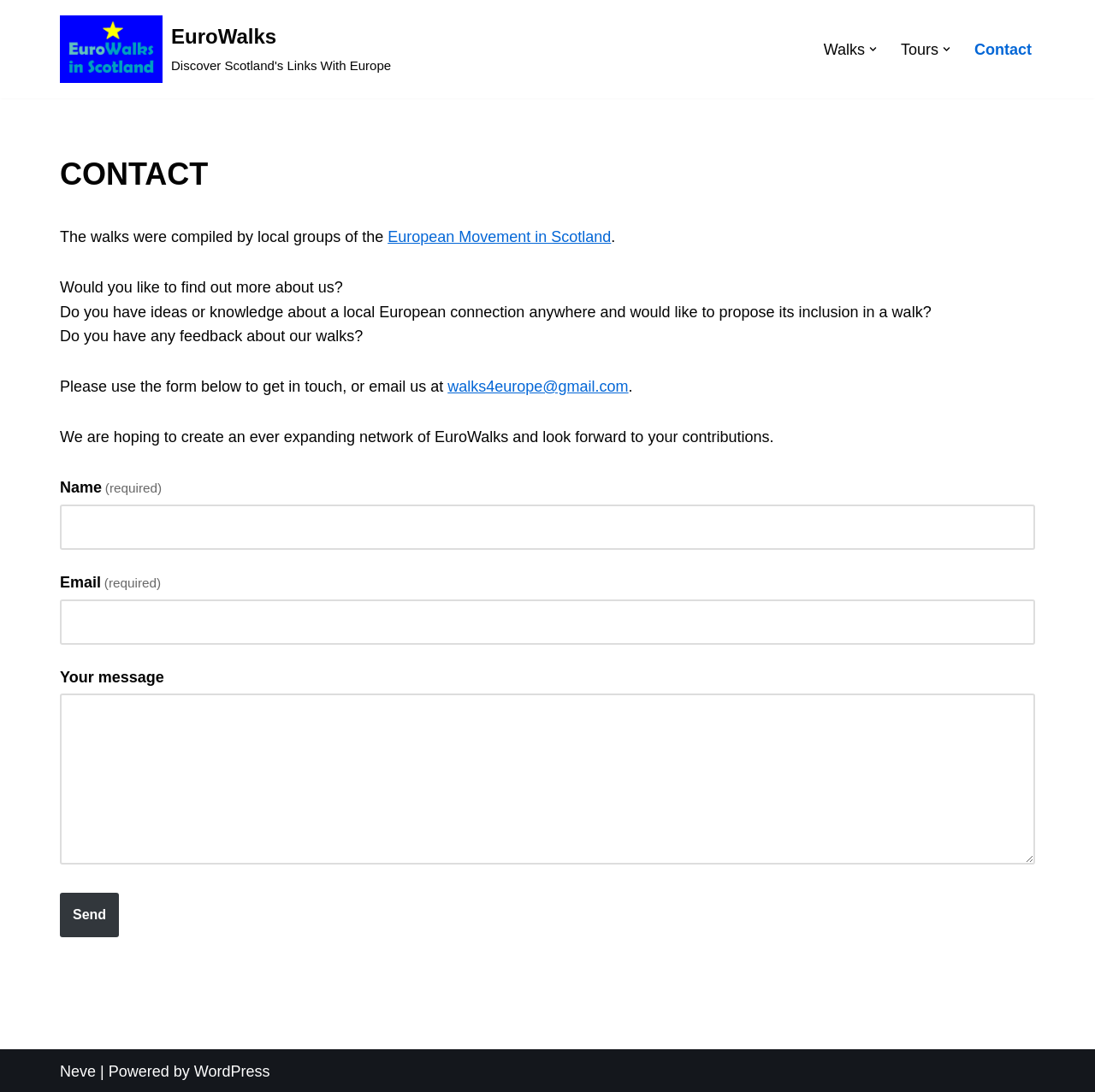Please identify the bounding box coordinates of the clickable region that I should interact with to perform the following instruction: "Contact Lushome". The coordinates should be expressed as four float numbers between 0 and 1, i.e., [left, top, right, bottom].

None